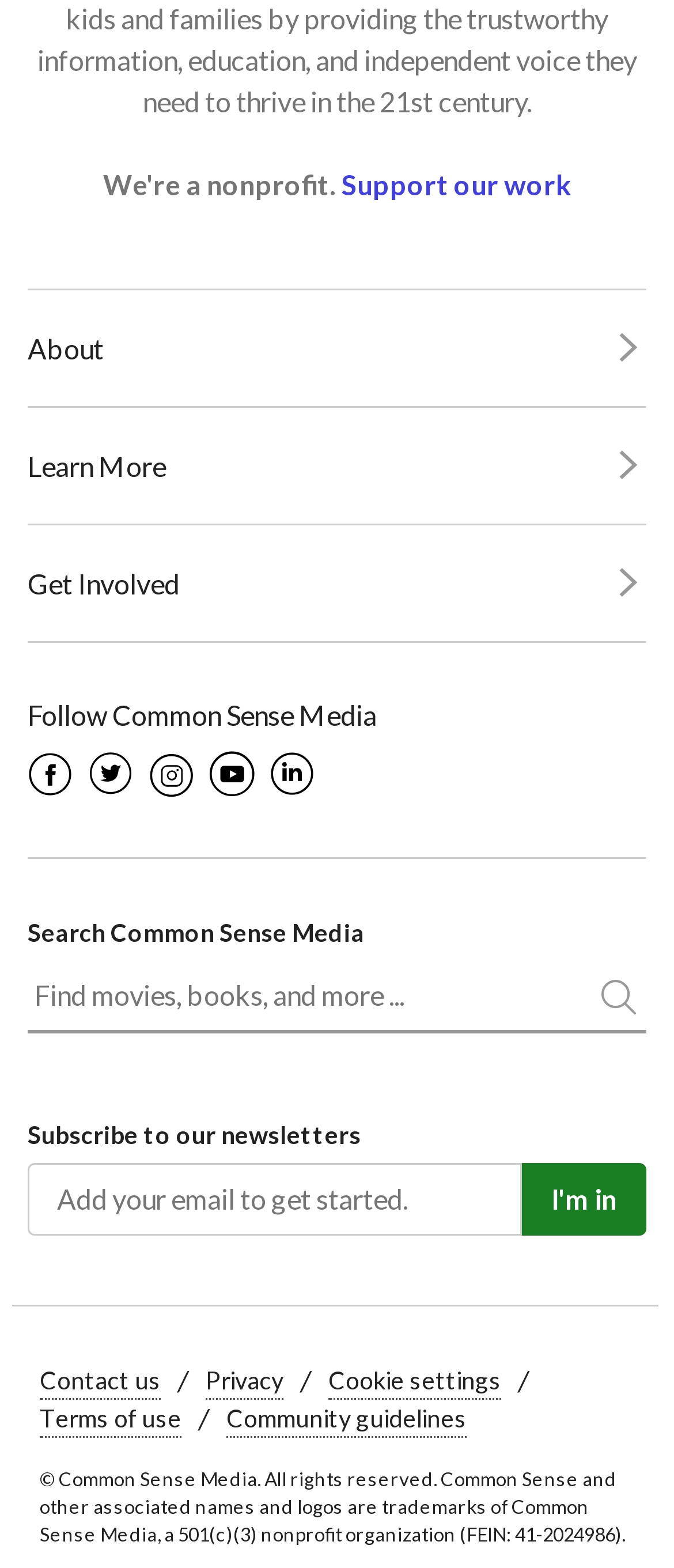Please answer the following question using a single word or phrase: 
What is the purpose of the 'Search Common Sense Media' textbox?

To search the website